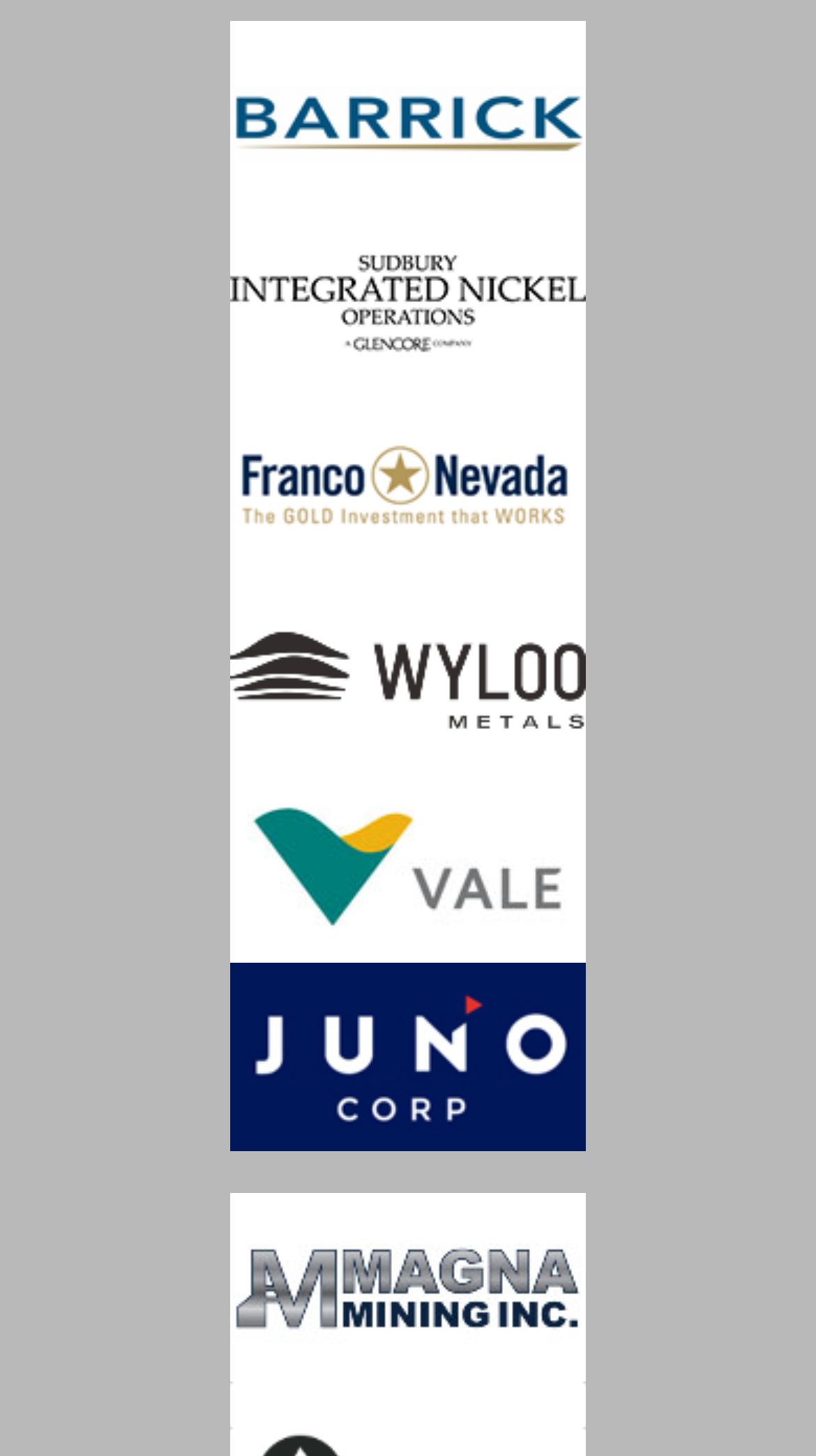Answer in one word or a short phrase: 
What is the position of Ian Delaney in the company?

chairman